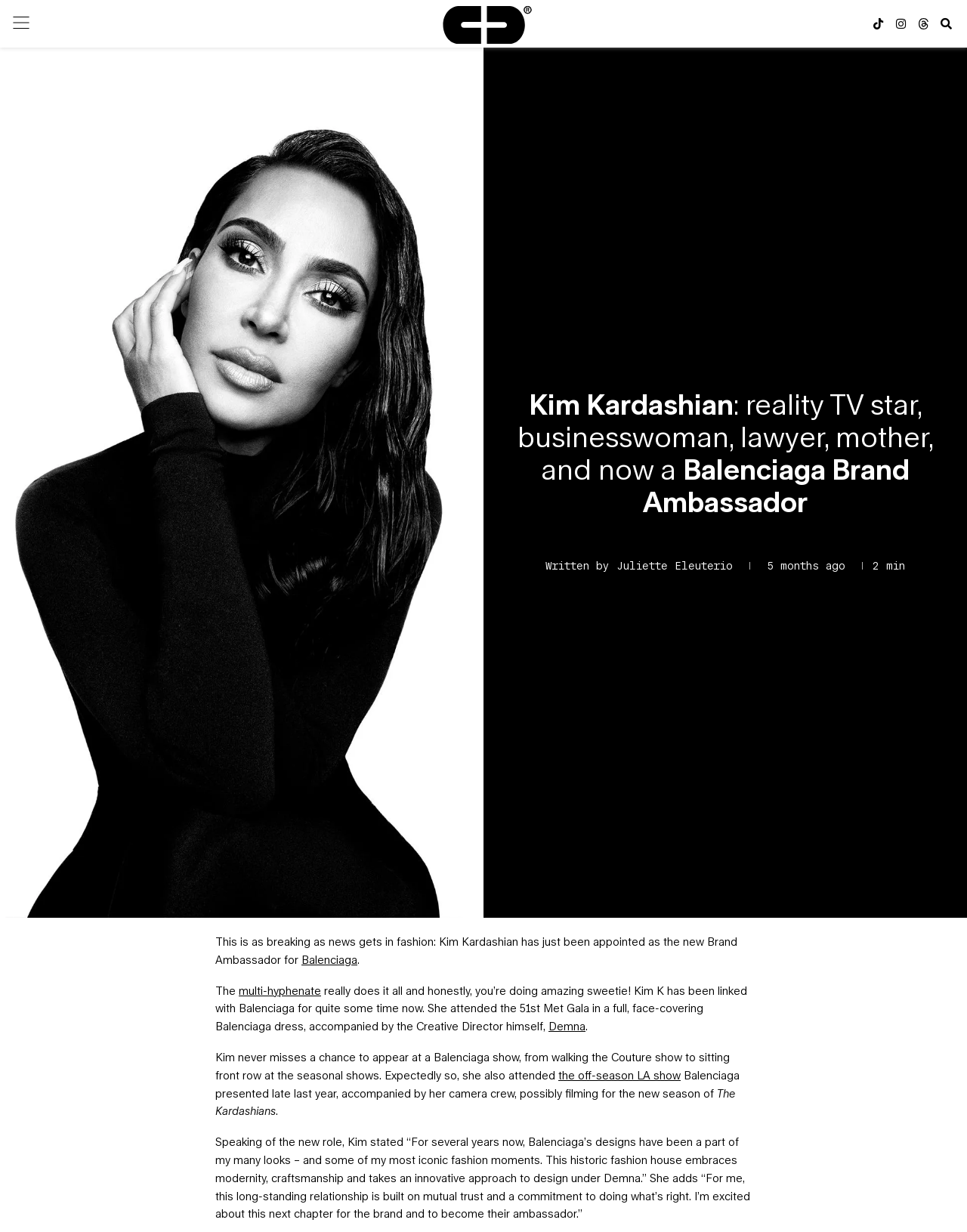Determine the bounding box for the HTML element described here: "Juliette Eleuterio". The coordinates should be given as [left, top, right, bottom] with each number being a float between 0 and 1.

[0.638, 0.454, 0.758, 0.464]